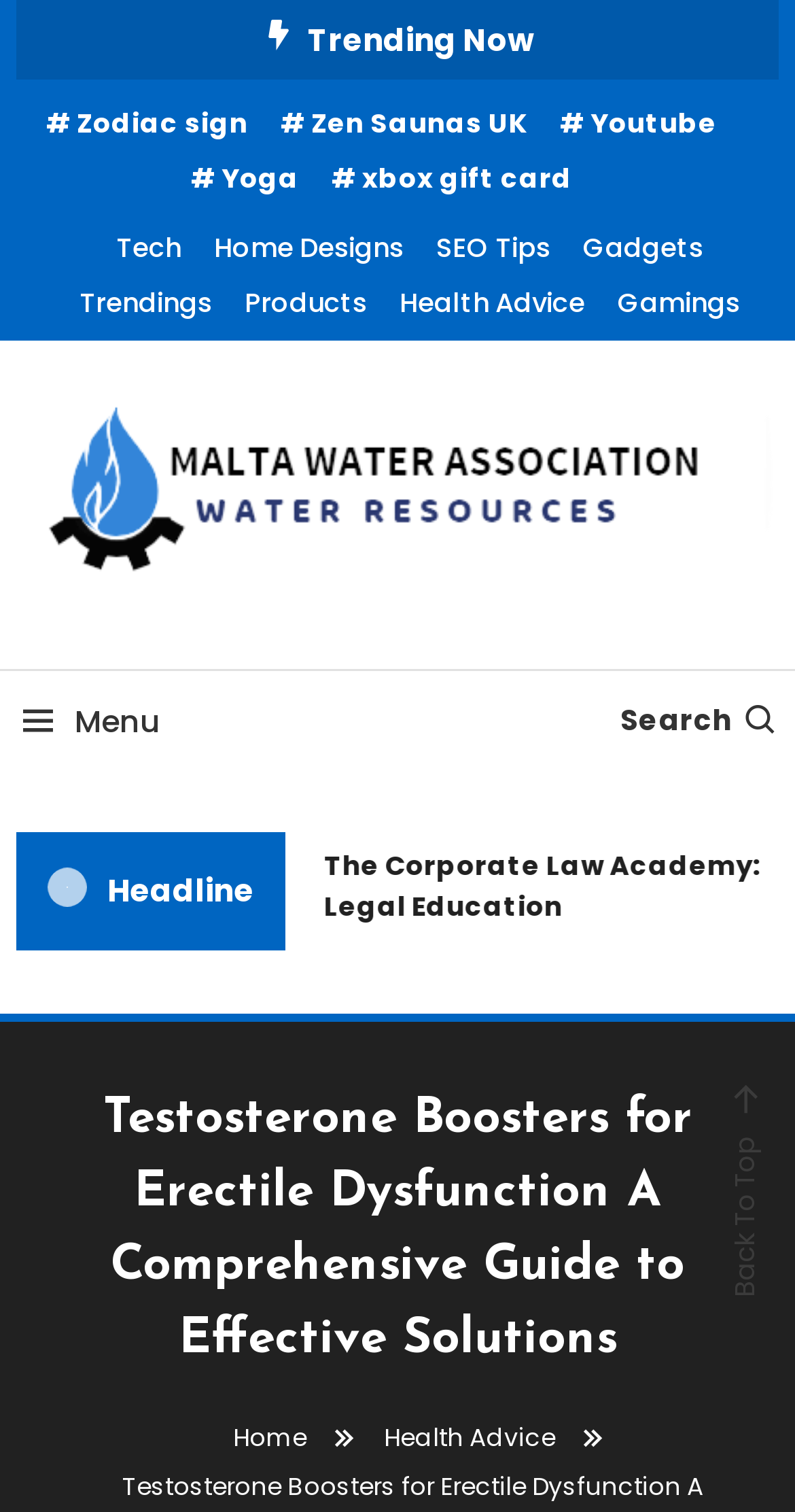Please identify the bounding box coordinates of the area that needs to be clicked to fulfill the following instruction: "Back to top."

[0.913, 0.751, 0.962, 0.858]